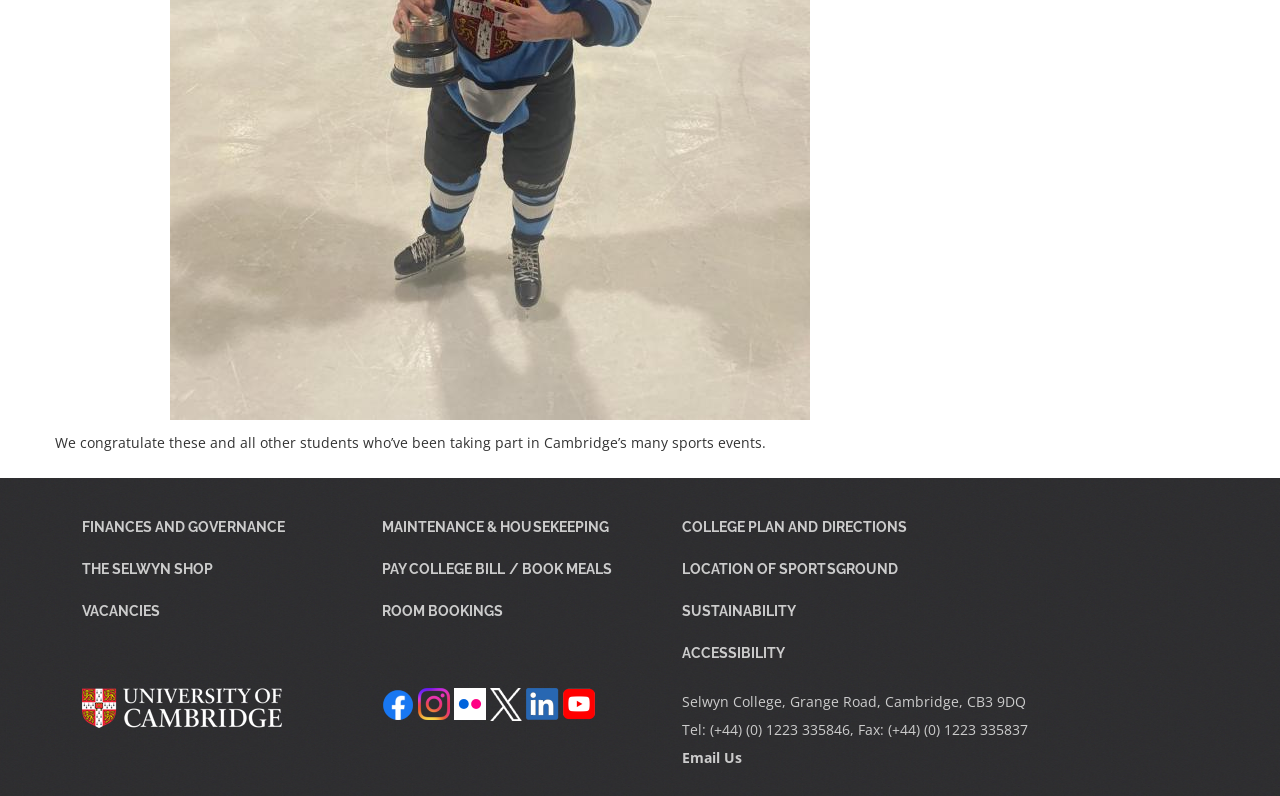Please identify the bounding box coordinates of the element I need to click to follow this instruction: "Check MAINTENANCE & HOUSEKEEPING".

[0.298, 0.636, 0.488, 0.687]